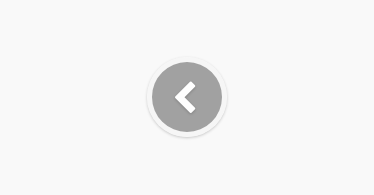Describe the image with as much detail as possible.

The image displays a circular navigation icon, commonly used to indicate a backward or previous action within a user interface. The icon is rendered in a muted gray color, featuring a left-pointing arrow inside the circle, suggesting functionality such as returning to the previous page or step. This element is strategically placed to enhance usability, allowing users to easily navigate back to the Raleigh Cadent 1 Urban Fitness Bike Review, ensuring a seamless browsing experience for cycling enthusiasts and potential buyers.